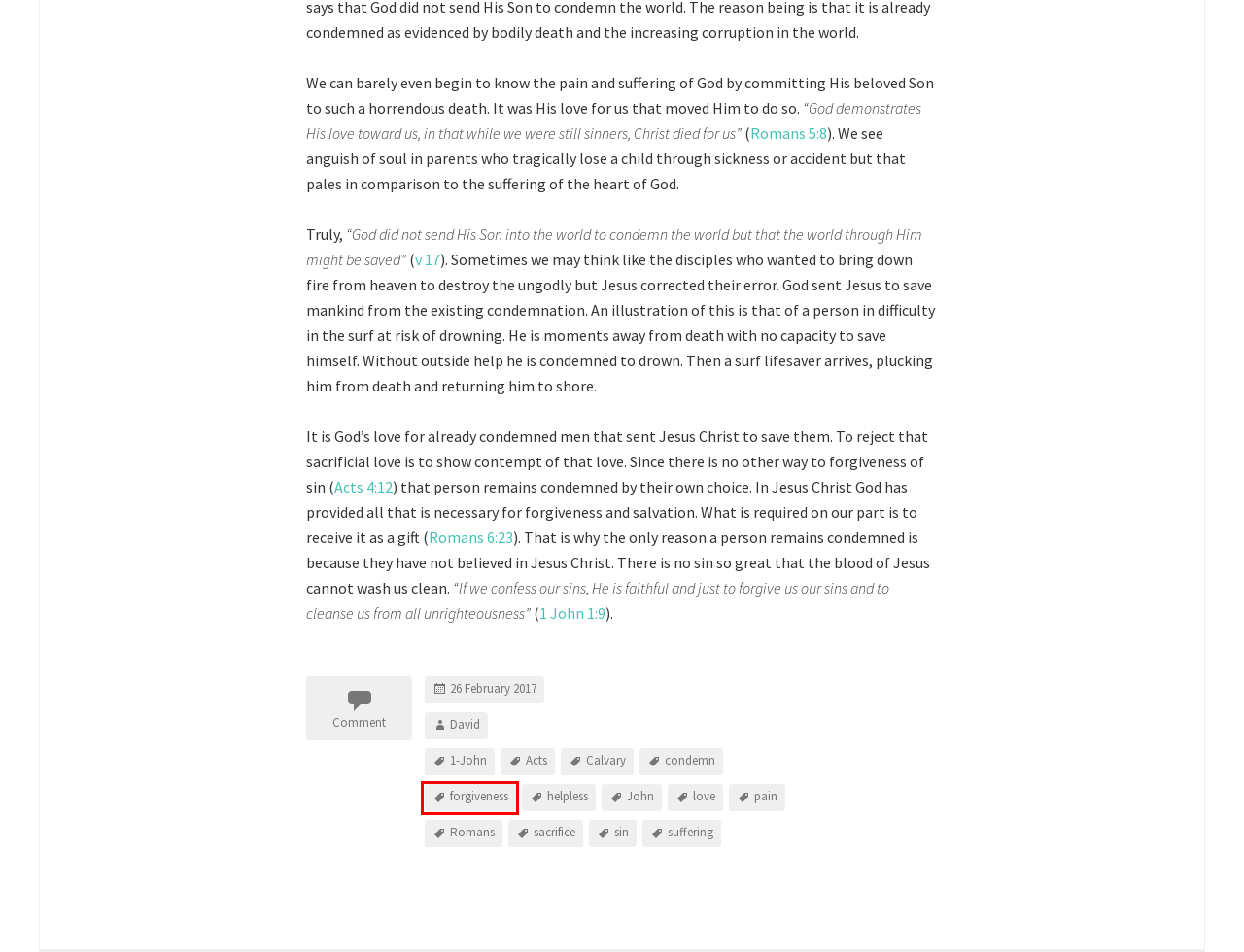Check out the screenshot of a webpage with a red rectangle bounding box. Select the best fitting webpage description that aligns with the new webpage after clicking the element inside the bounding box. Here are the candidates:
A. Romans – Footnotes
B. 1-John – Footnotes
C. pain – Footnotes
D. forgiveness – Footnotes
E. sin – Footnotes
F. David – Footnotes
G. Acts – Footnotes
H. sacrifice – Footnotes

D